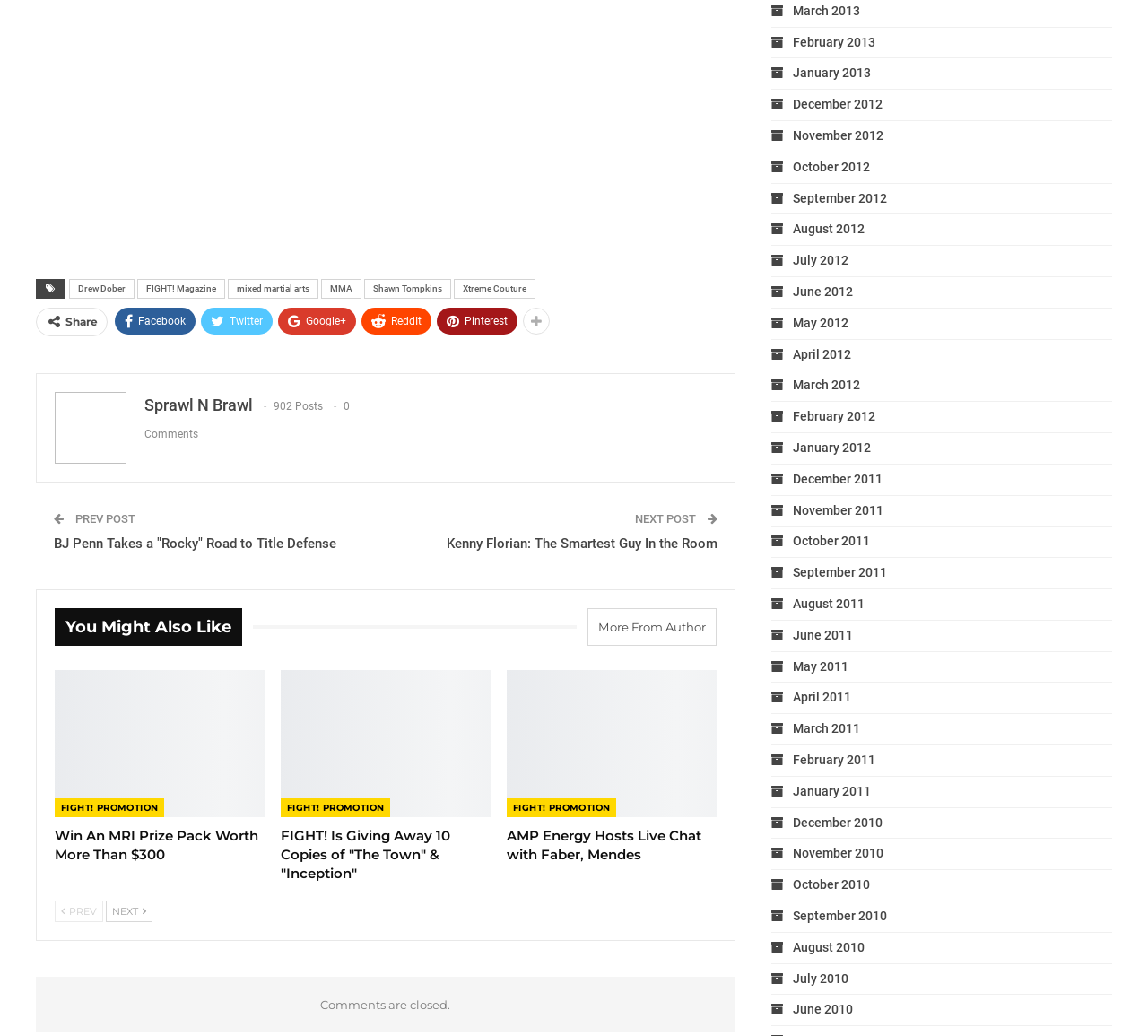Can users comment on the webpage?
Make sure to answer the question with a detailed and comprehensive explanation.

The StaticText element 'Comments are closed.' indicates that users are not allowed to comment on the webpage.